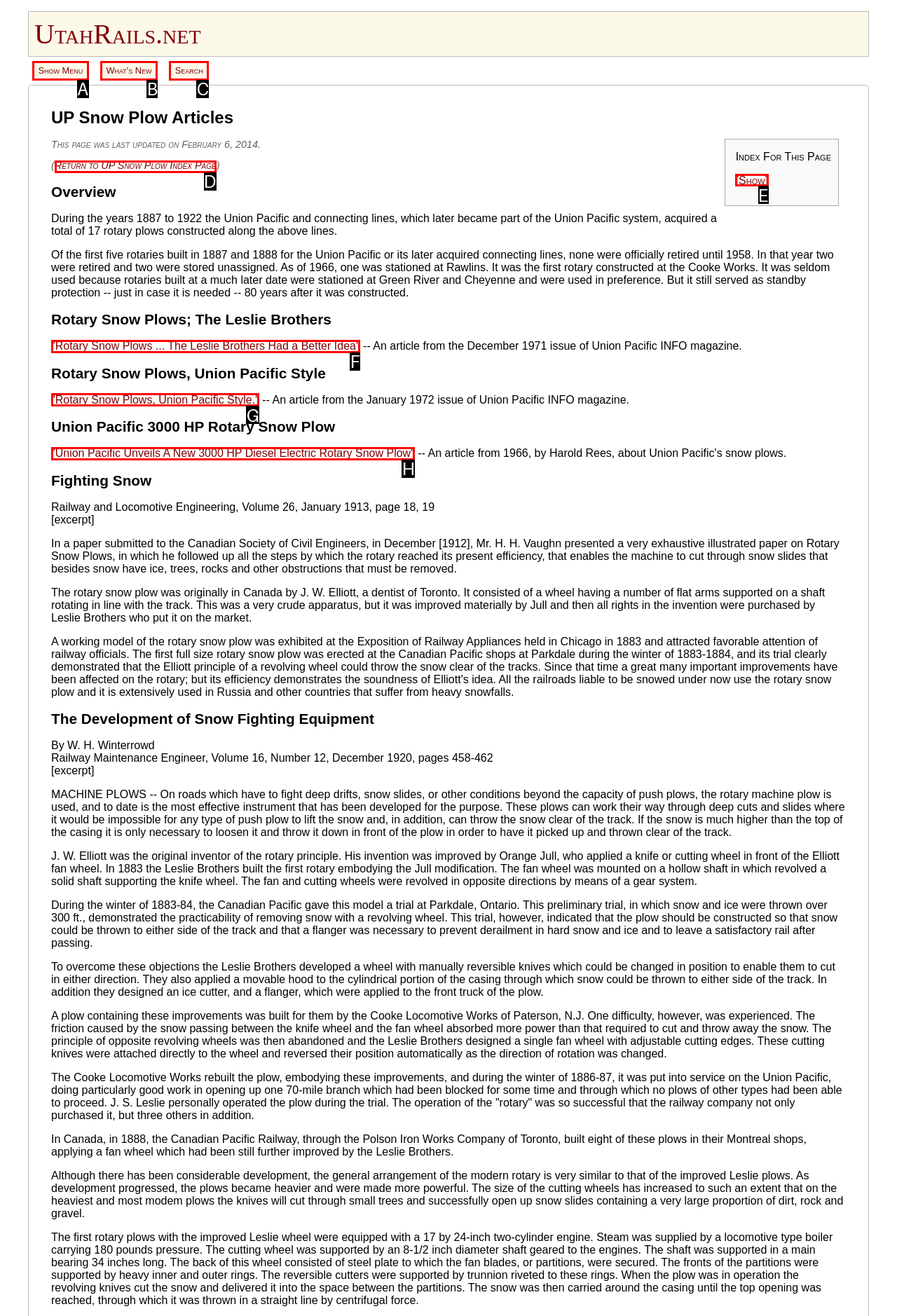Identify the letter of the option to click in order to Return to UP Snow Plow Index Page. Answer with the letter directly.

D